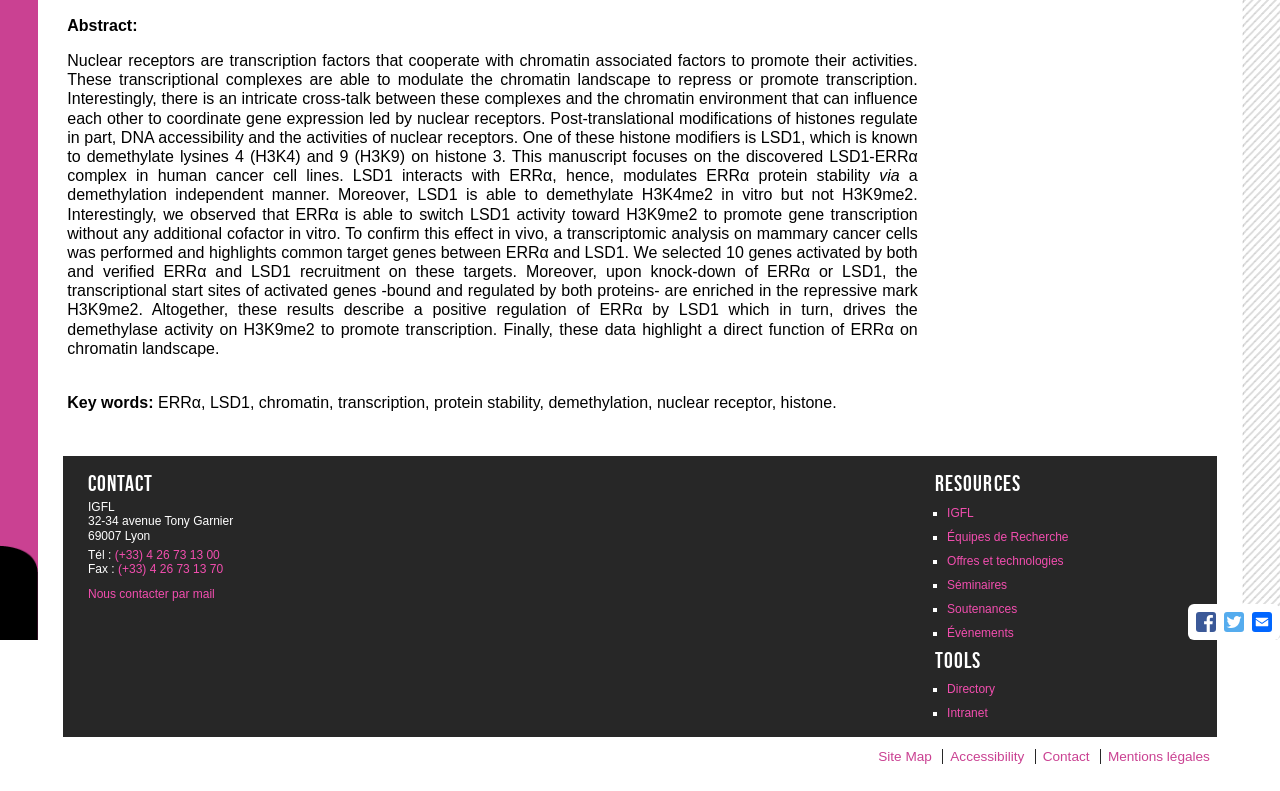Provide the bounding box coordinates of the HTML element this sentence describes: "Site Map". The bounding box coordinates consist of four float numbers between 0 and 1, i.e., [left, top, right, bottom].

[0.686, 0.947, 0.728, 0.966]